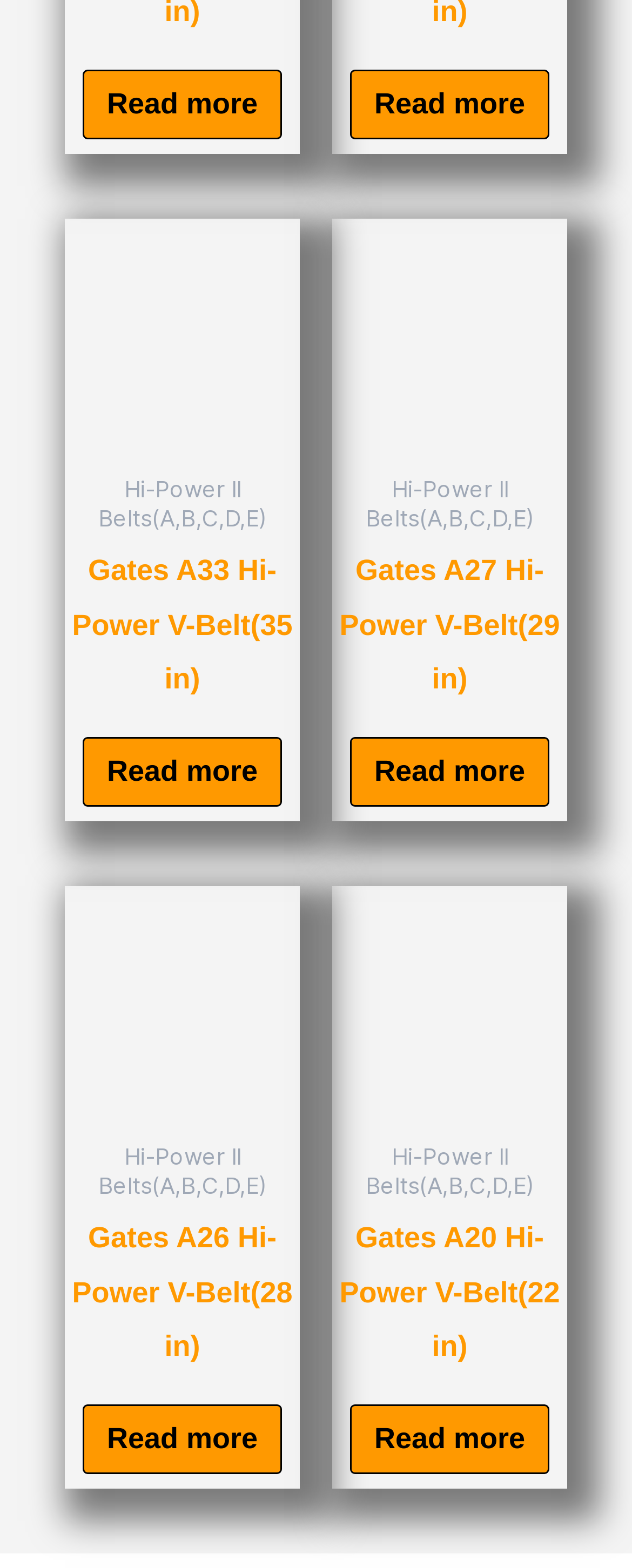How many inches is the Gates A33 Hi-Power V-Belt?
Observe the image and answer the question with a one-word or short phrase response.

35 in